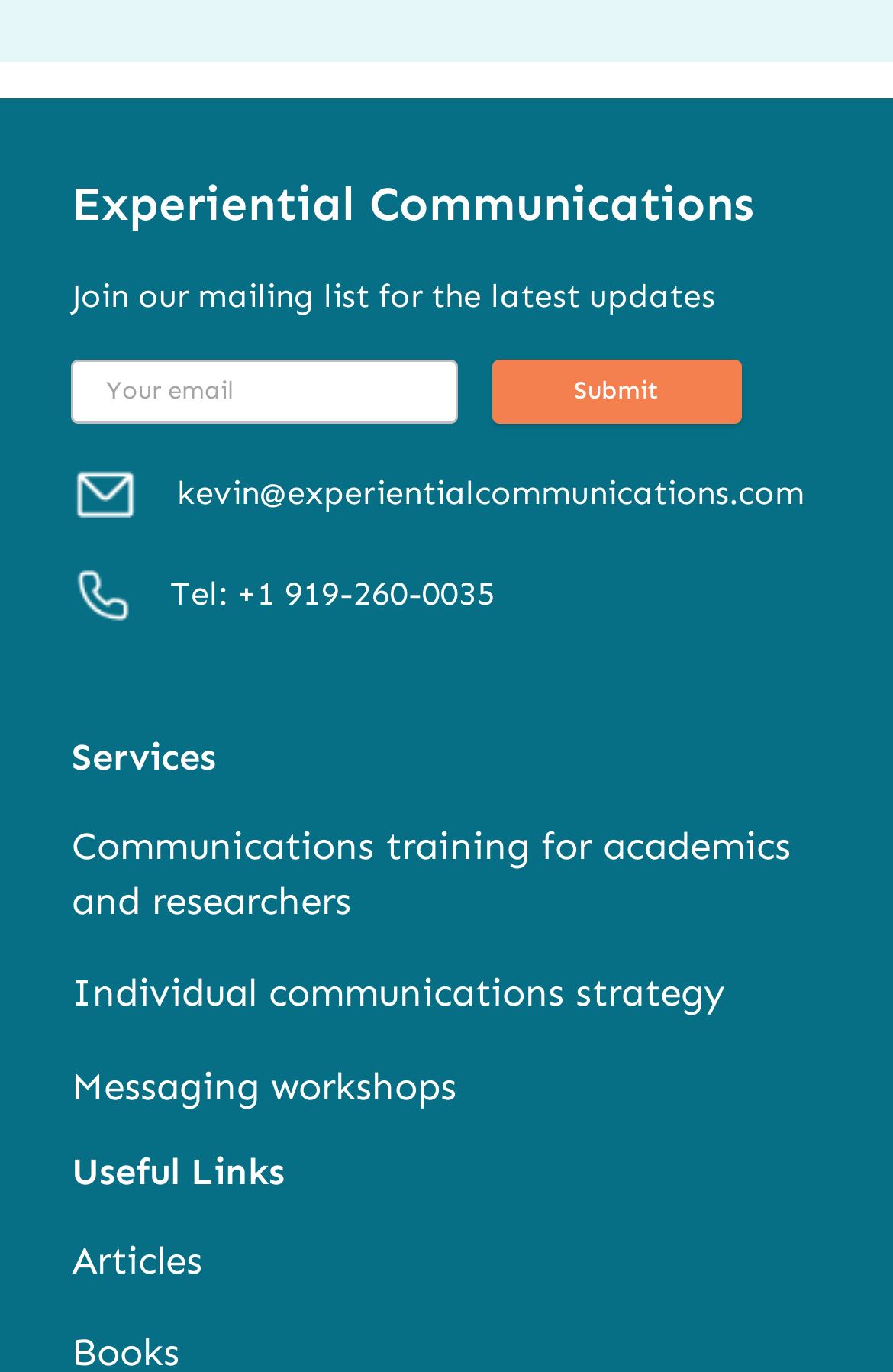How many figures are on the webpage?
Refer to the image and give a detailed answer to the question.

There are two figures on the webpage, both of which are located above the 'Services' section and do not have any accompanying text.